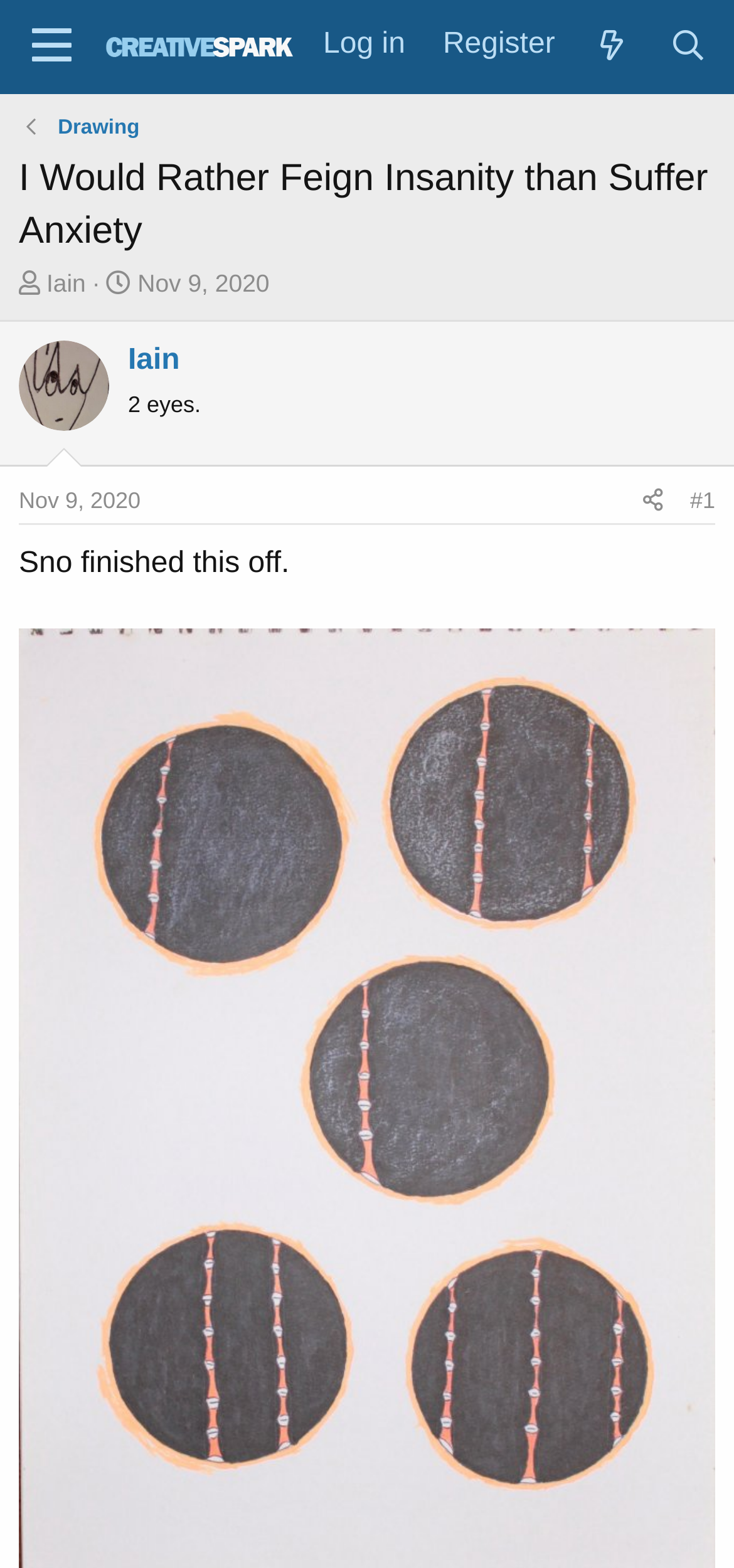Create an elaborate caption that covers all aspects of the webpage.

This webpage appears to be a forum thread or discussion page. At the top left, there is a button labeled "Menu". Next to it, there is a link to "Creative Spark", which is accompanied by an image with the same name. On the top right, there are links to "Log in", "Register", "What's new", and "Search", which has a dropdown menu.

Below the top navigation bar, there is a link to "Drawing" on the left. The main content of the page is a thread starter section, which includes a heading that reads "I Would Rather Feign Insanity than Suffer Anxiety". Below the heading, there is a label "Thread starter" followed by a link to the user "Iain". The start date of the thread is listed as "Nov 9, 2020" with a timestamp of "4:43 AM".

On the left side of the page, there is a section with a heading that also reads "Iain", accompanied by an image of the user. Below this section, there is another heading that reads "2 eyes.". The main content of the thread is divided into sections, with each section having a header that includes the date and time of the post, as well as links to "Share" and a post number (#1).

The most recent post in the thread is from "Sno", which is indicated by the text "Sno finished this off." at the bottom of the page.